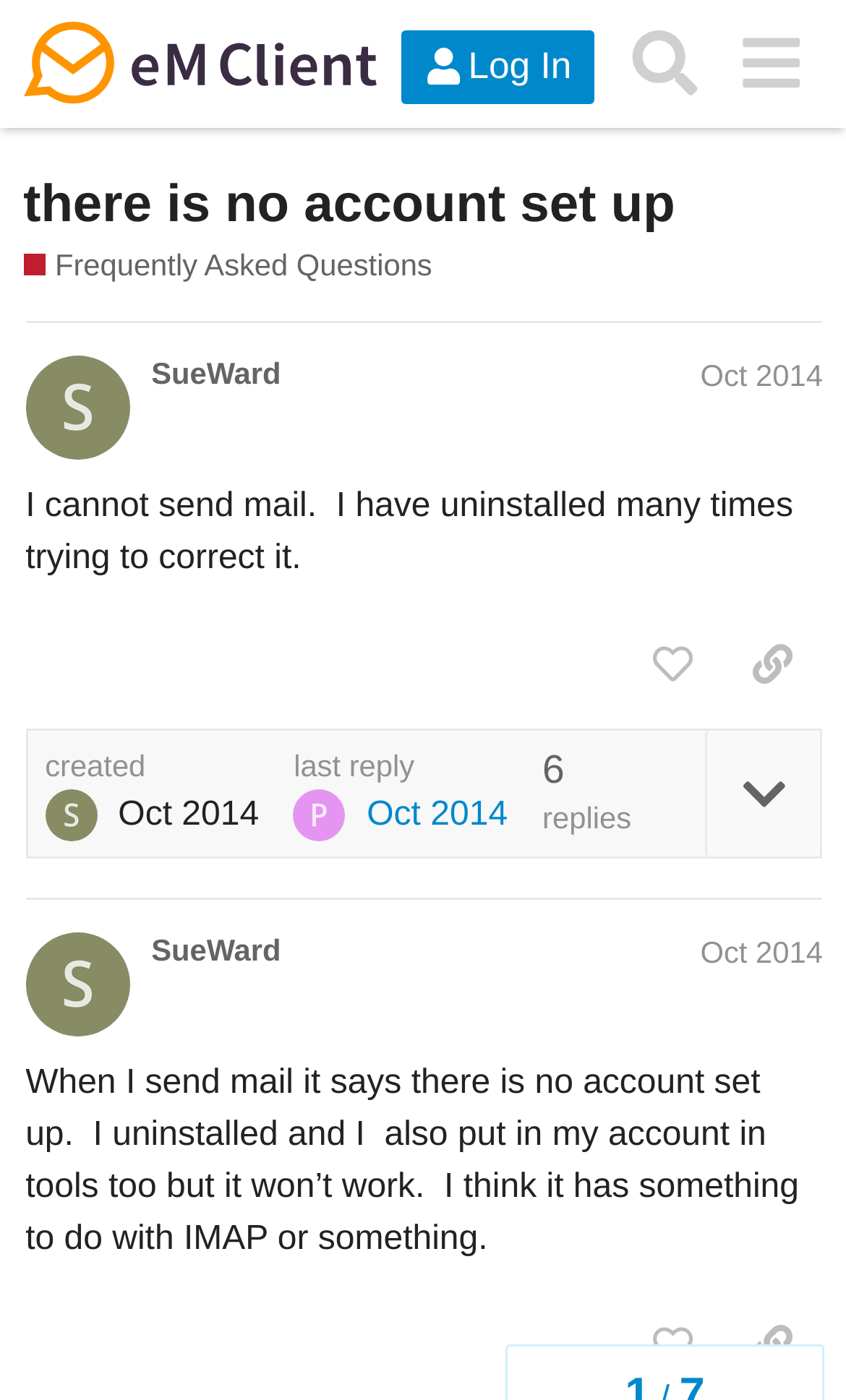Consider the image and give a detailed and elaborate answer to the question: 
Who posted the first message in the thread?

The first message in the thread is posted by SueWard, which can be determined by looking at the heading 'SueWard Oct 2014' and the link 'SueWard'.